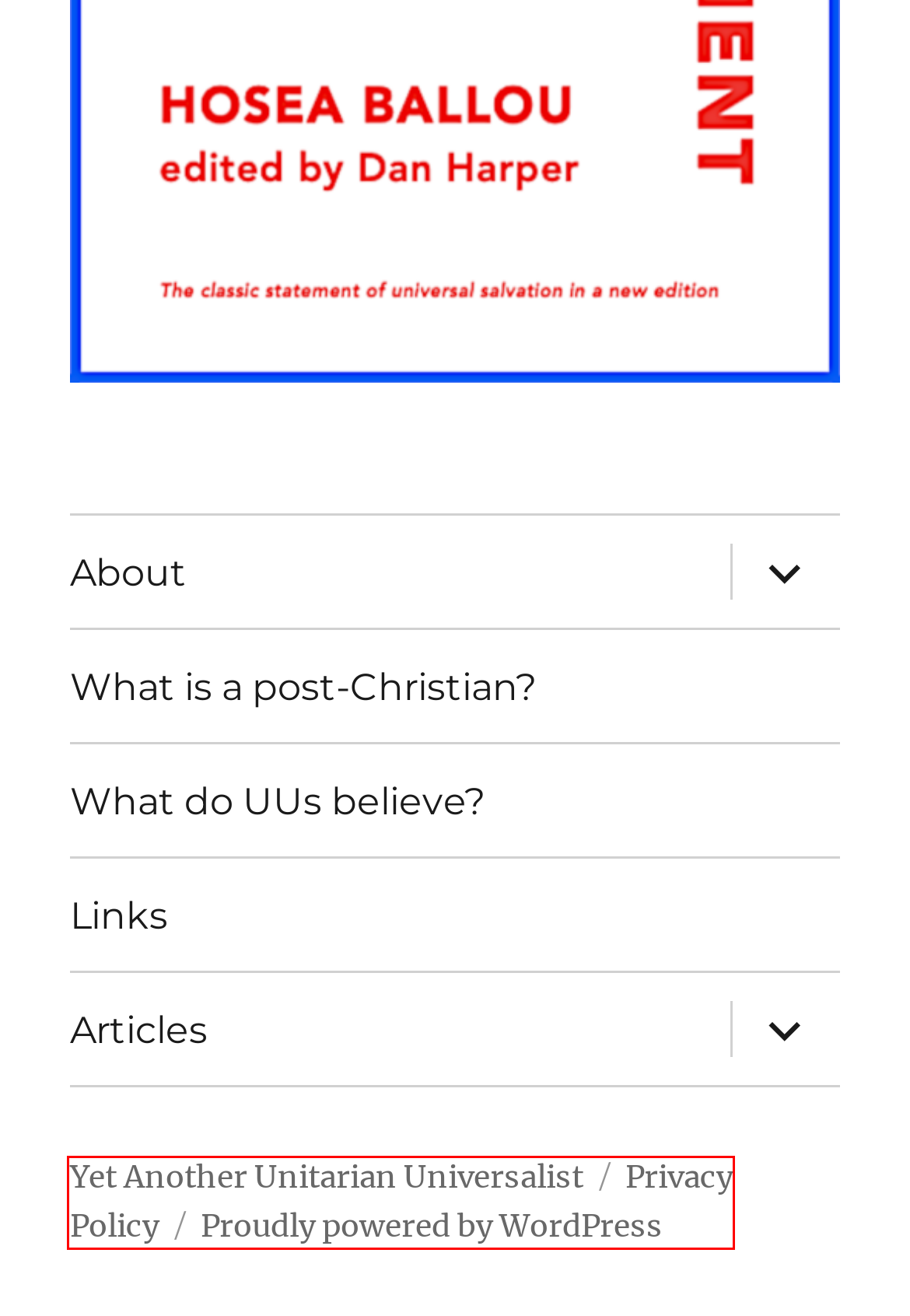Assess the screenshot of a webpage with a red bounding box and determine which webpage description most accurately matches the new page after clicking the element within the red box. Here are the options:
A. Blog Tool, Publishing Platform, and CMS – WordPress.org
B. Why you should seek out a nonprofit hospice provider – Yet Another Unitarian Universalist
C. About – Yet Another Unitarian Universalist
D. Articles – Yet Another Unitarian Universalist
E. What is a post-Christian? – Yet Another Unitarian Universalist
F. What do UUs believe? – Yet Another Unitarian Universalist
G. Privacy Policy – Yet Another Unitarian Universalist
H. June 12, 2024 – Yet Another Unitarian Universalist

G